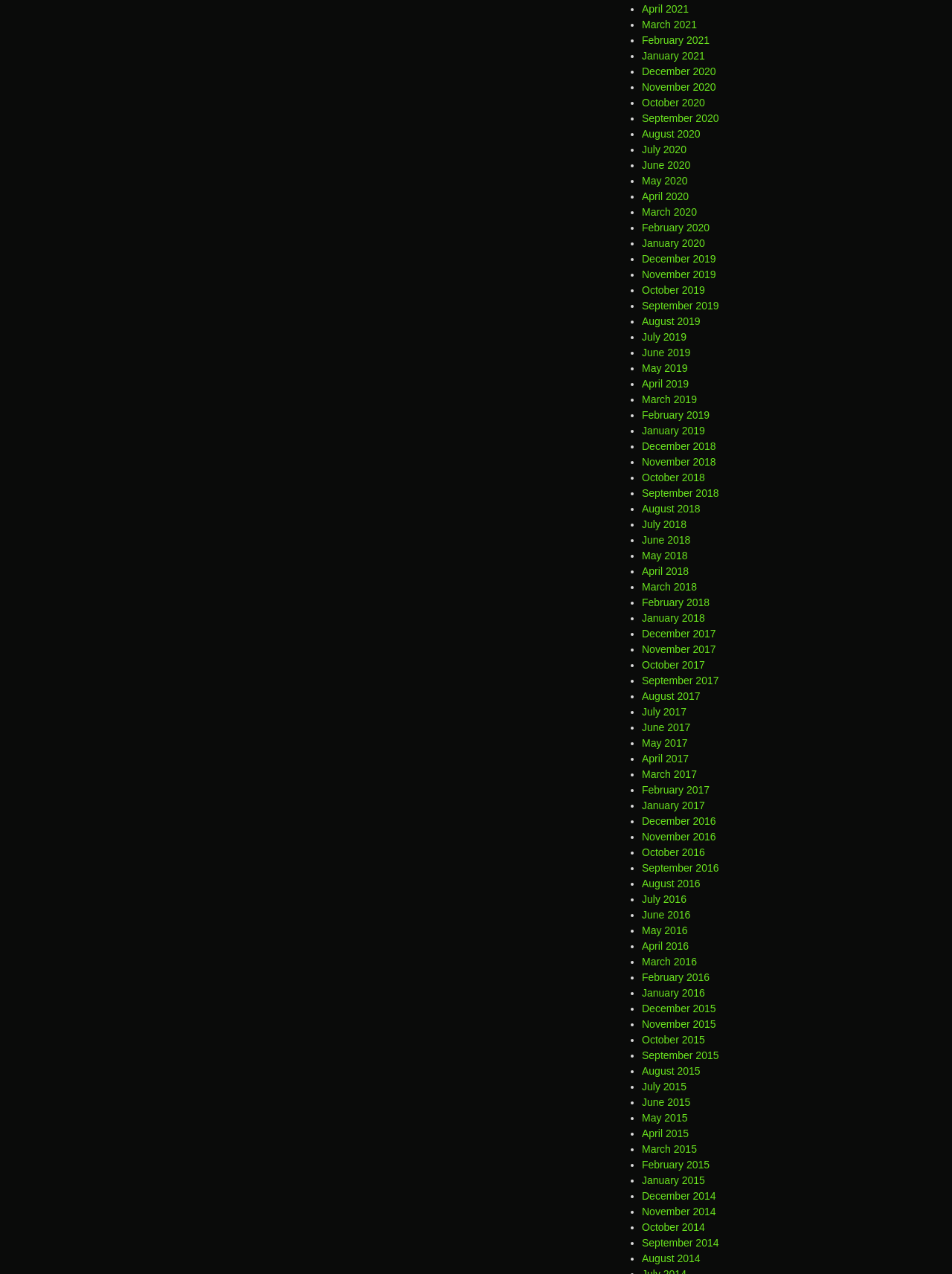Please locate the bounding box coordinates for the element that should be clicked to achieve the following instruction: "Open January 2020". Ensure the coordinates are given as four float numbers between 0 and 1, i.e., [left, top, right, bottom].

[0.674, 0.186, 0.741, 0.196]